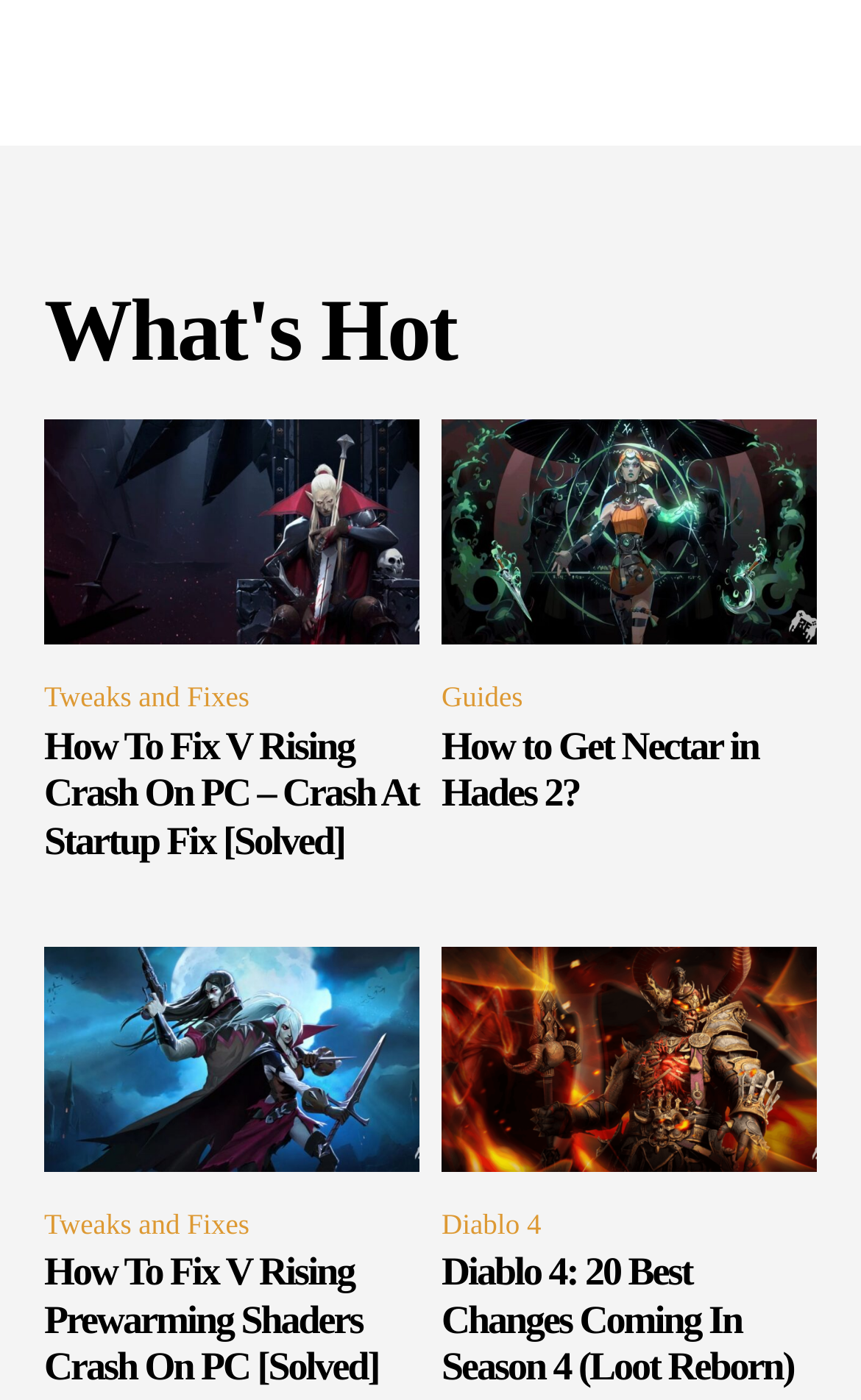How many categories are there on the webpage?
Please answer using one word or phrase, based on the screenshot.

3